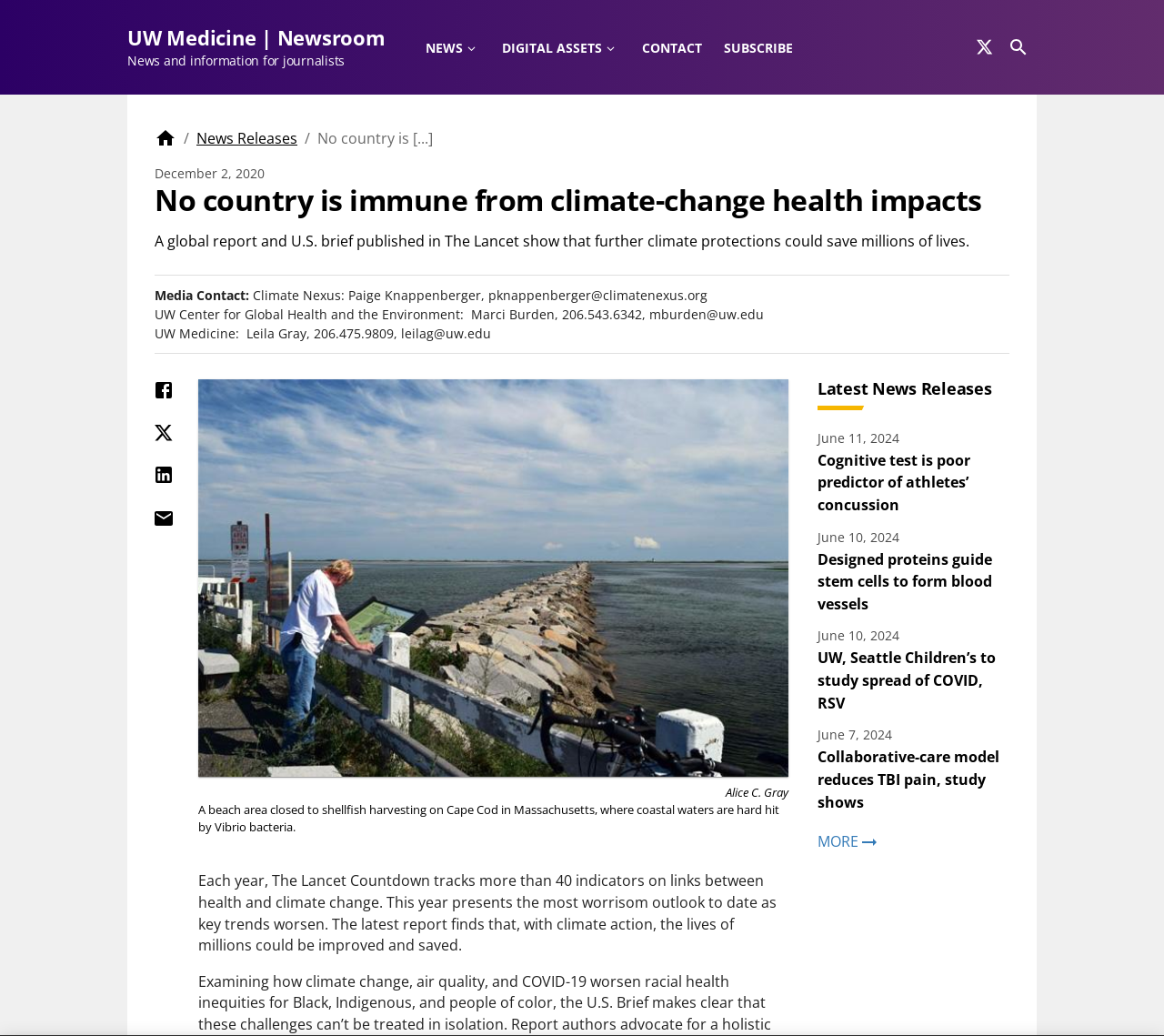What is the name of the publication that published the report?
From the image, provide a succinct answer in one word or a short phrase.

The Lancet